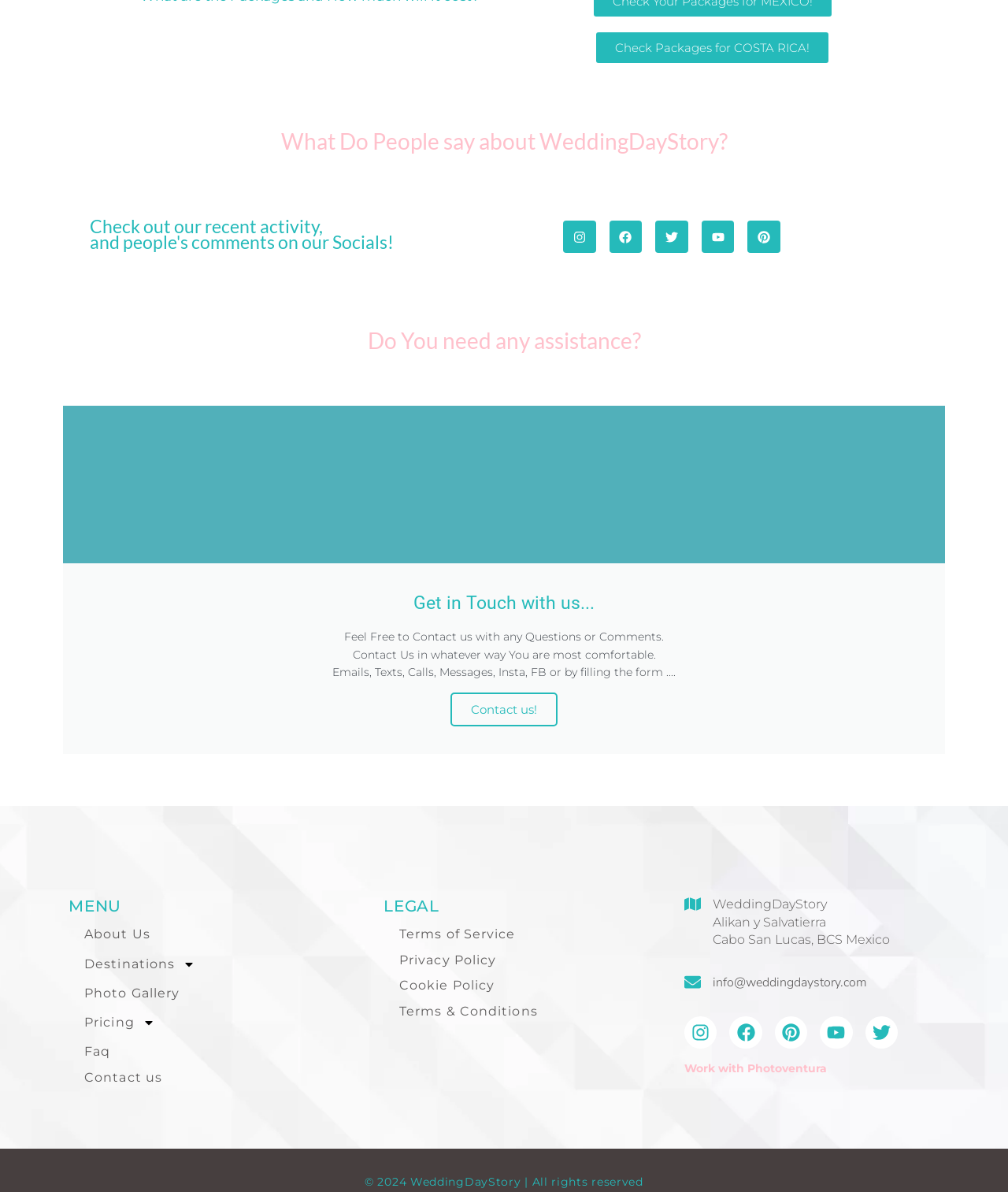What social media platforms does the company have?
Using the visual information from the image, give a one-word or short-phrase answer.

Instagram, Facebook, Twitter, Youtube, Pinterest